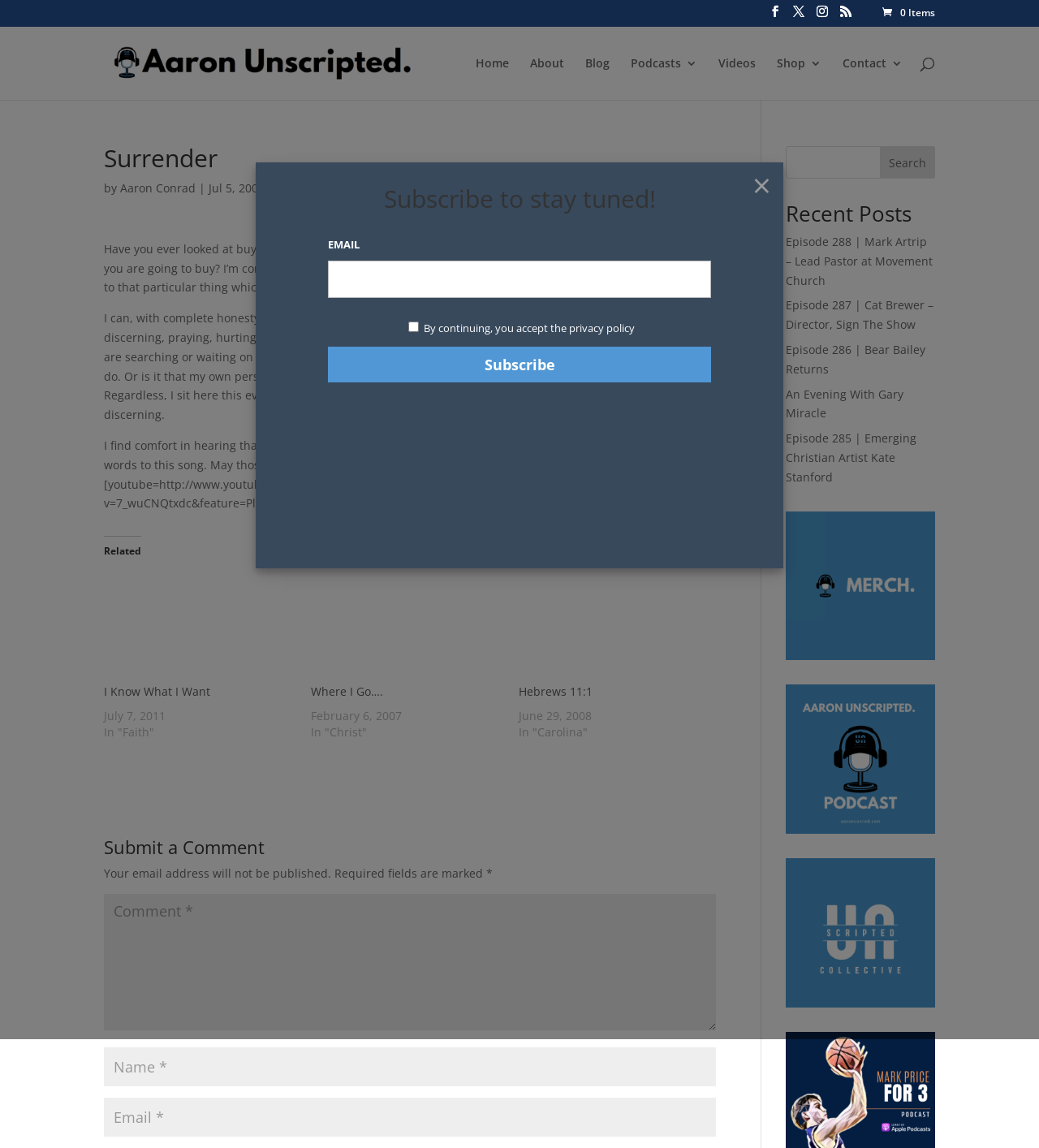Can you specify the bounding box coordinates of the area that needs to be clicked to fulfill the following instruction: "Search for something"?

[0.1, 0.023, 0.9, 0.024]